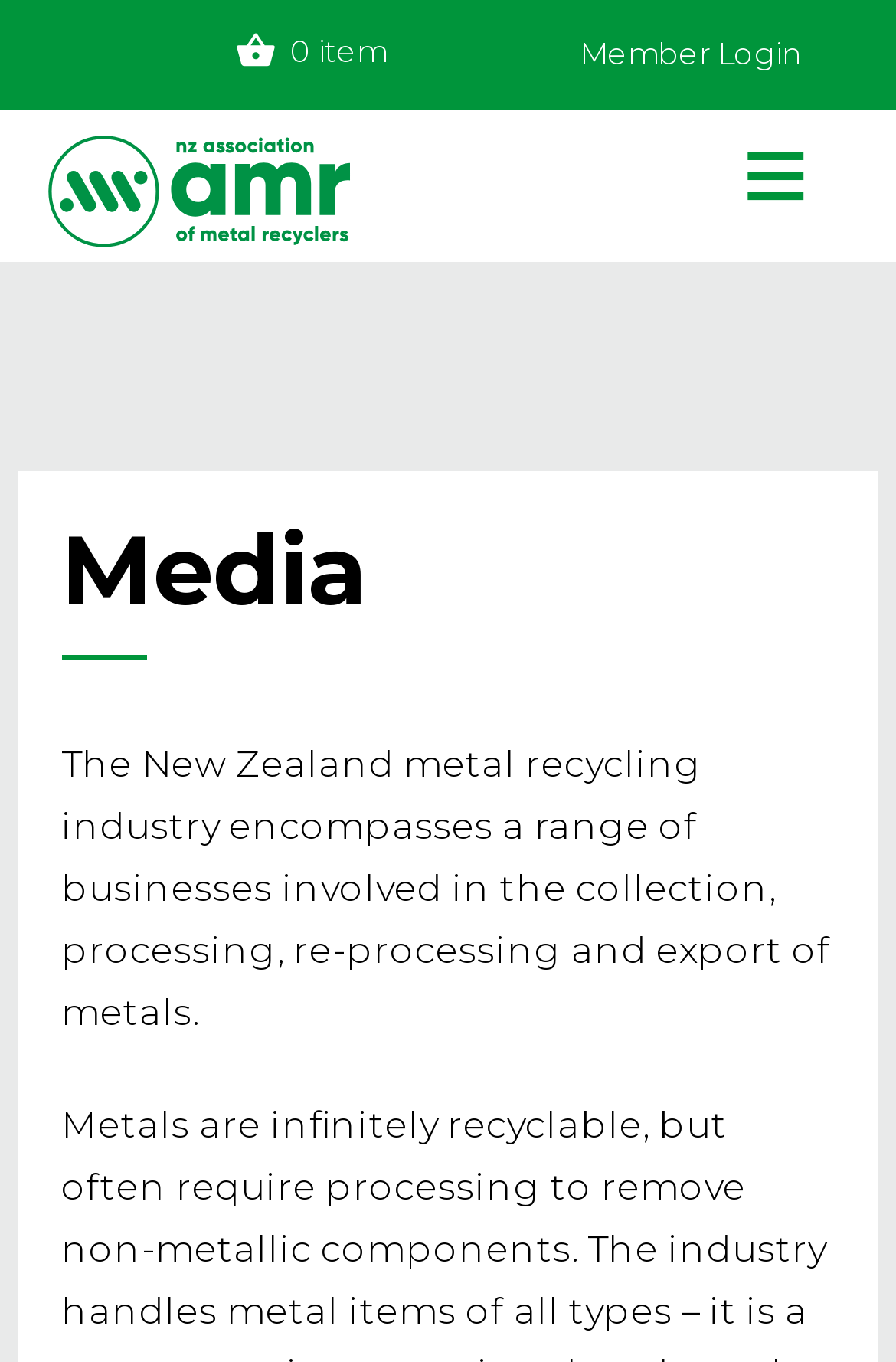Please identify the bounding box coordinates of the element I should click to complete this instruction: 'Click the Create an Account link'. The coordinates should be given as four float numbers between 0 and 1, like this: [left, top, right, bottom].

[0.322, 0.498, 0.722, 0.53]